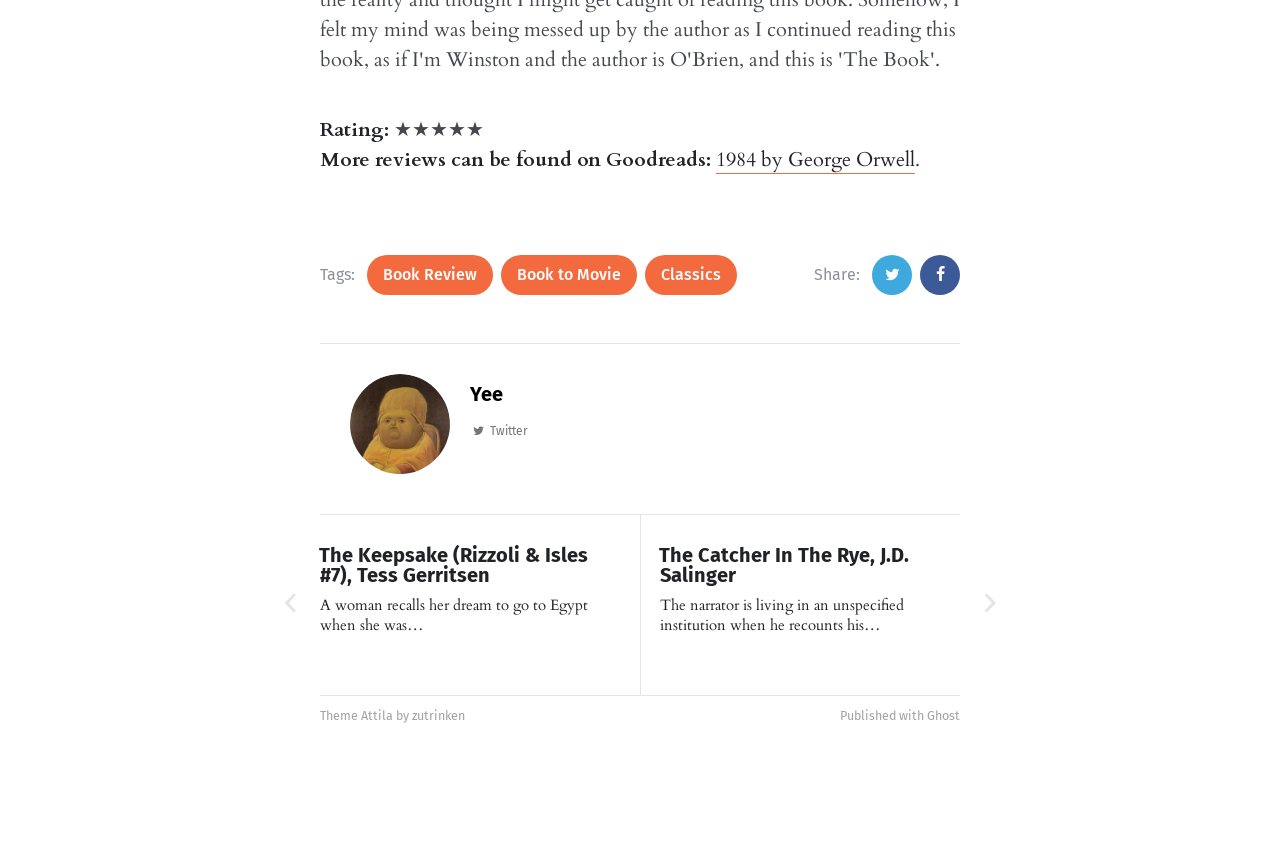Identify the bounding box coordinates for the UI element described as: "1984 by George Orwell". The coordinates should be provided as four floats between 0 and 1: [left, top, right, bottom].

[0.559, 0.171, 0.715, 0.203]